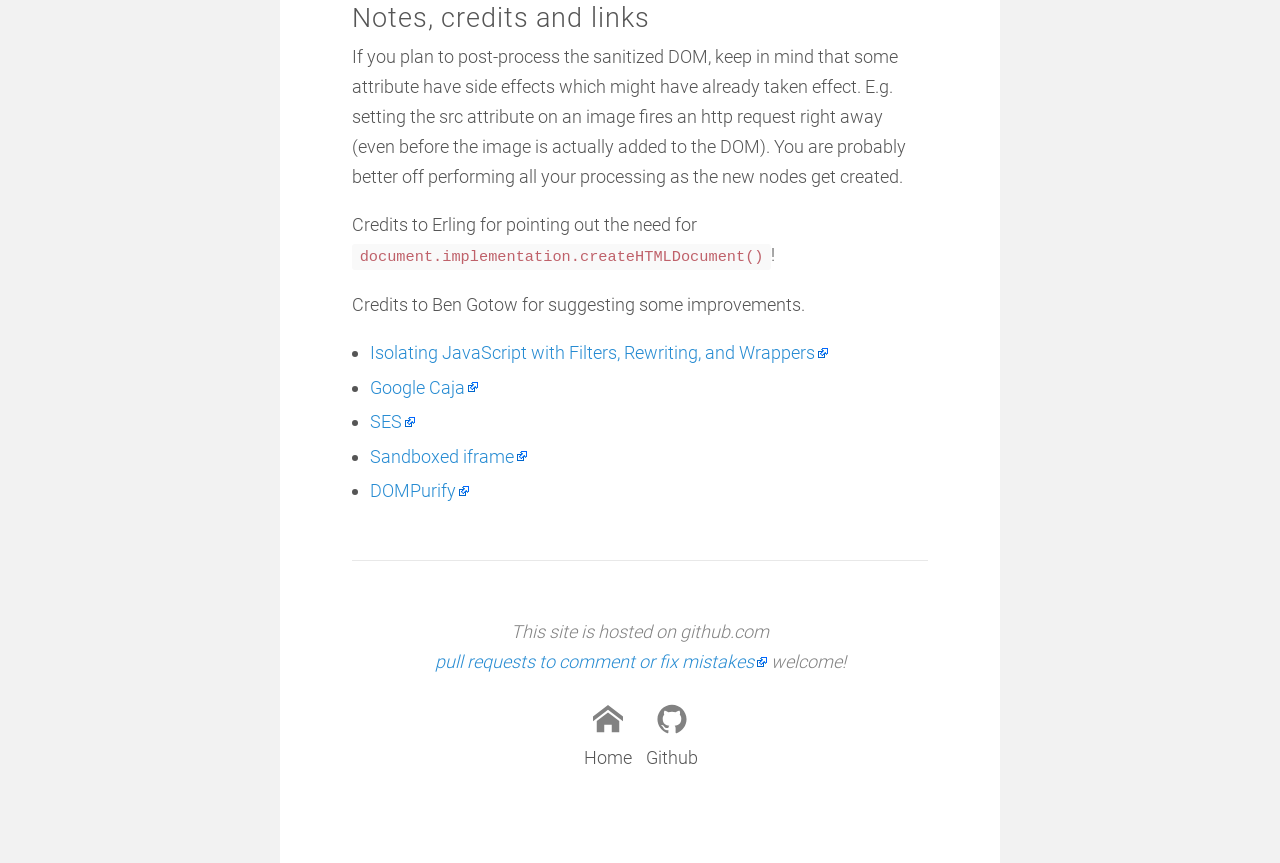Please find the bounding box coordinates of the element that must be clicked to perform the given instruction: "Go to 'Children & Learning'". The coordinates should be four float numbers from 0 to 1, i.e., [left, top, right, bottom].

None